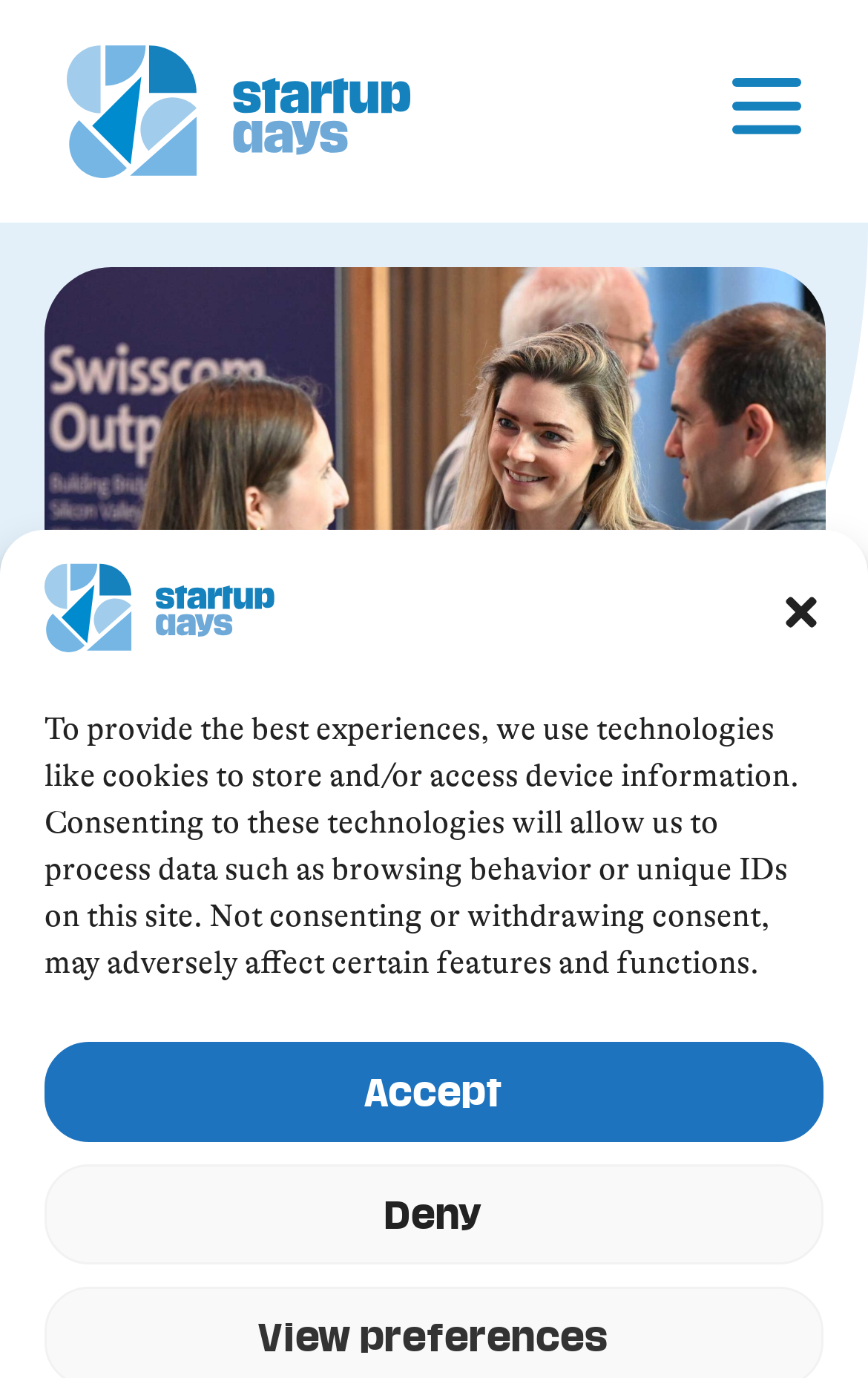What social media platforms are linked?
Refer to the image and answer the question using a single word or phrase.

Instagram, LinkedIn, Twitter